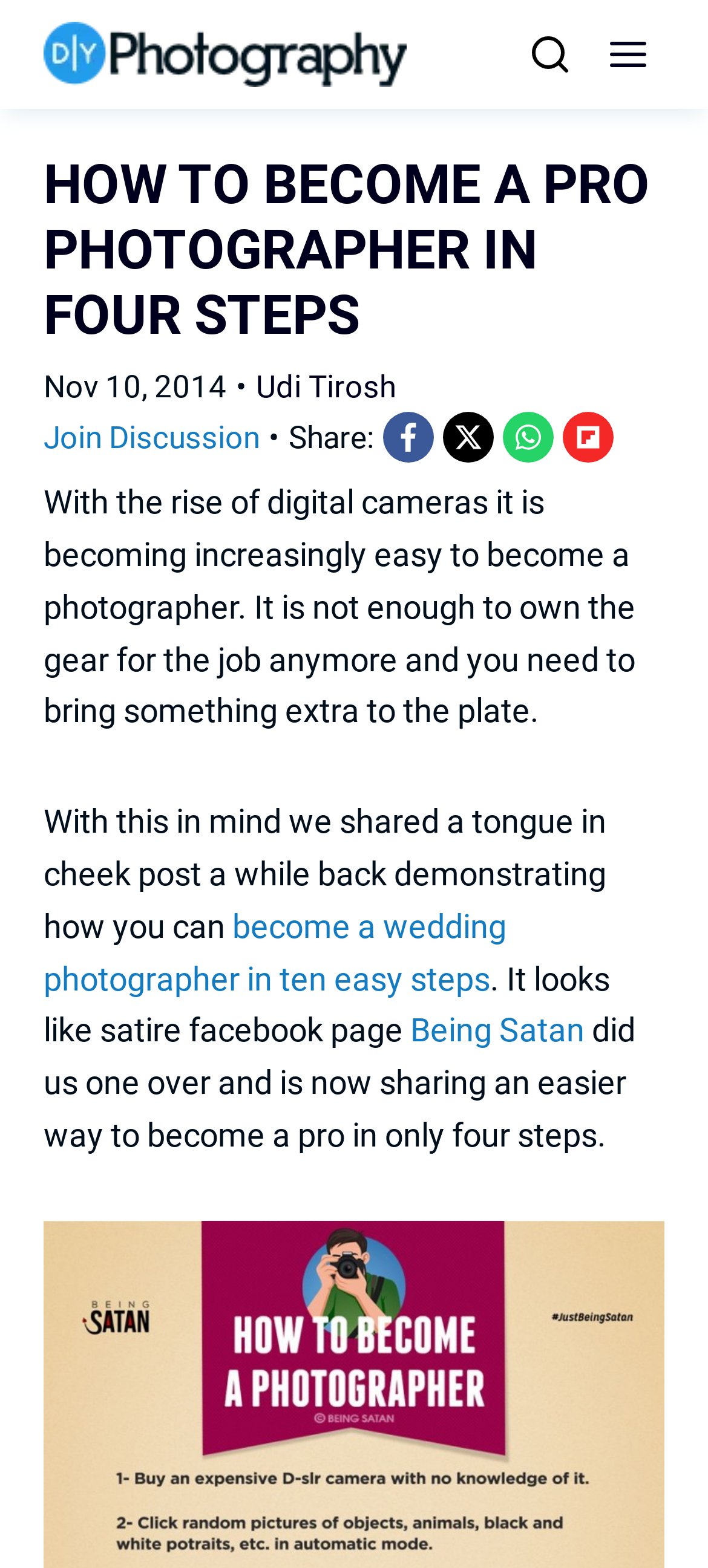Can you extract the headline from the webpage for me?

HOW TO BECOME A PRO PHOTOGRAPHER IN FOUR STEPS